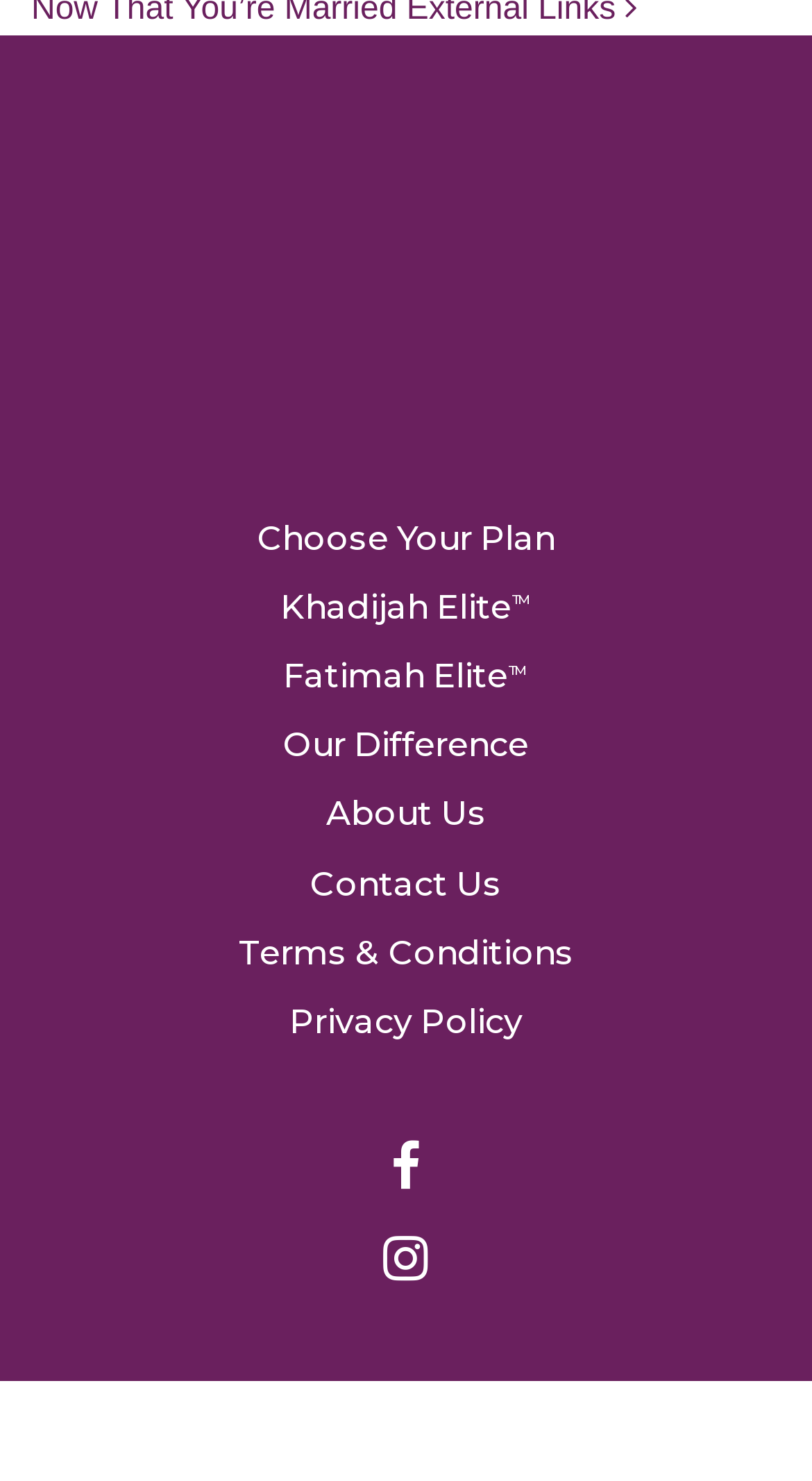Provide a short, one-word or phrase answer to the question below:
How many social media links are there?

2